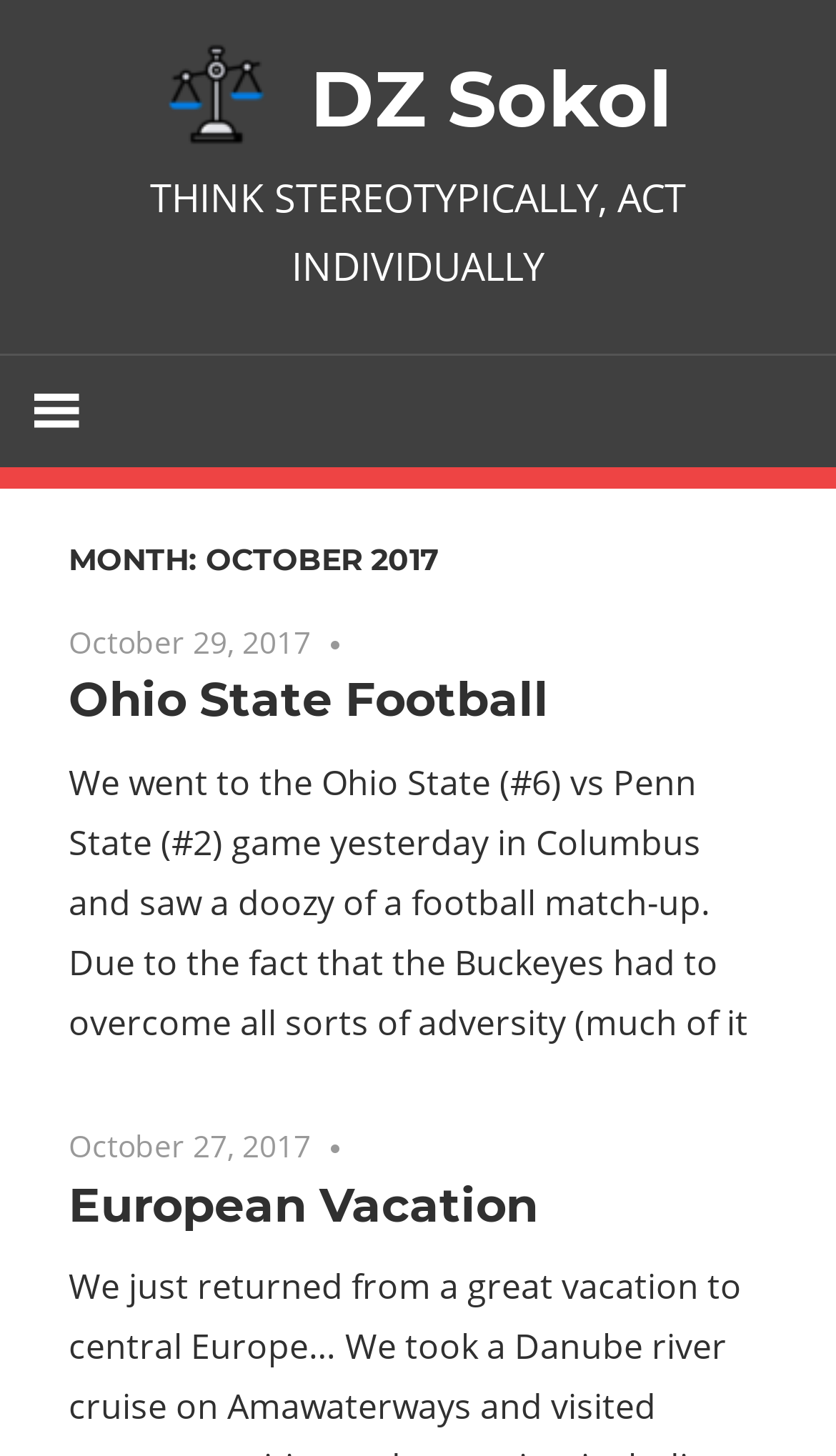Please determine the bounding box coordinates of the area that needs to be clicked to complete this task: 'go to European Vacation page'. The coordinates must be four float numbers between 0 and 1, formatted as [left, top, right, bottom].

[0.082, 0.808, 0.644, 0.847]